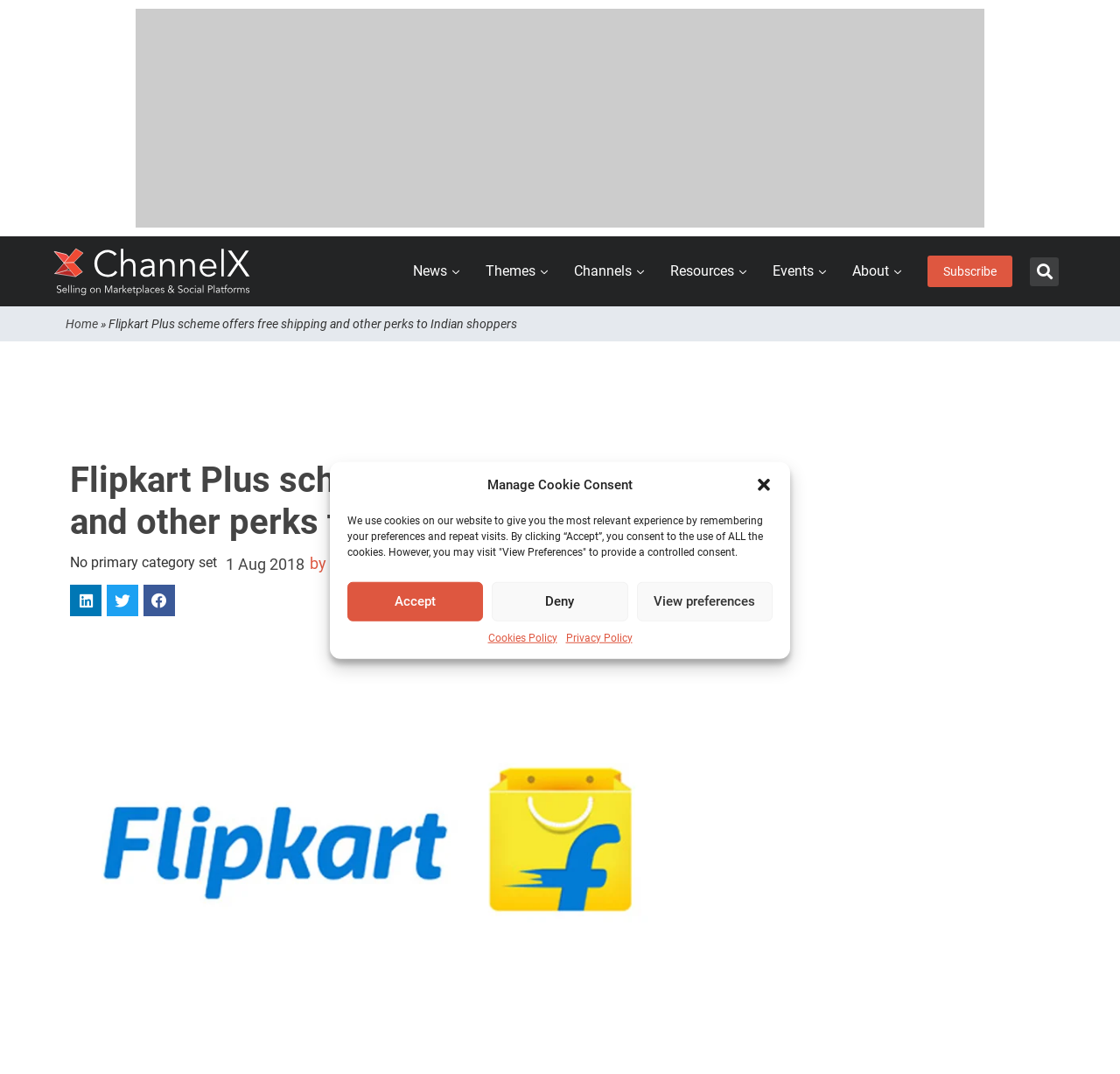Extract the heading text from the webpage.

Flipkart Plus scheme offers free shipping and other perks to Indian shoppers